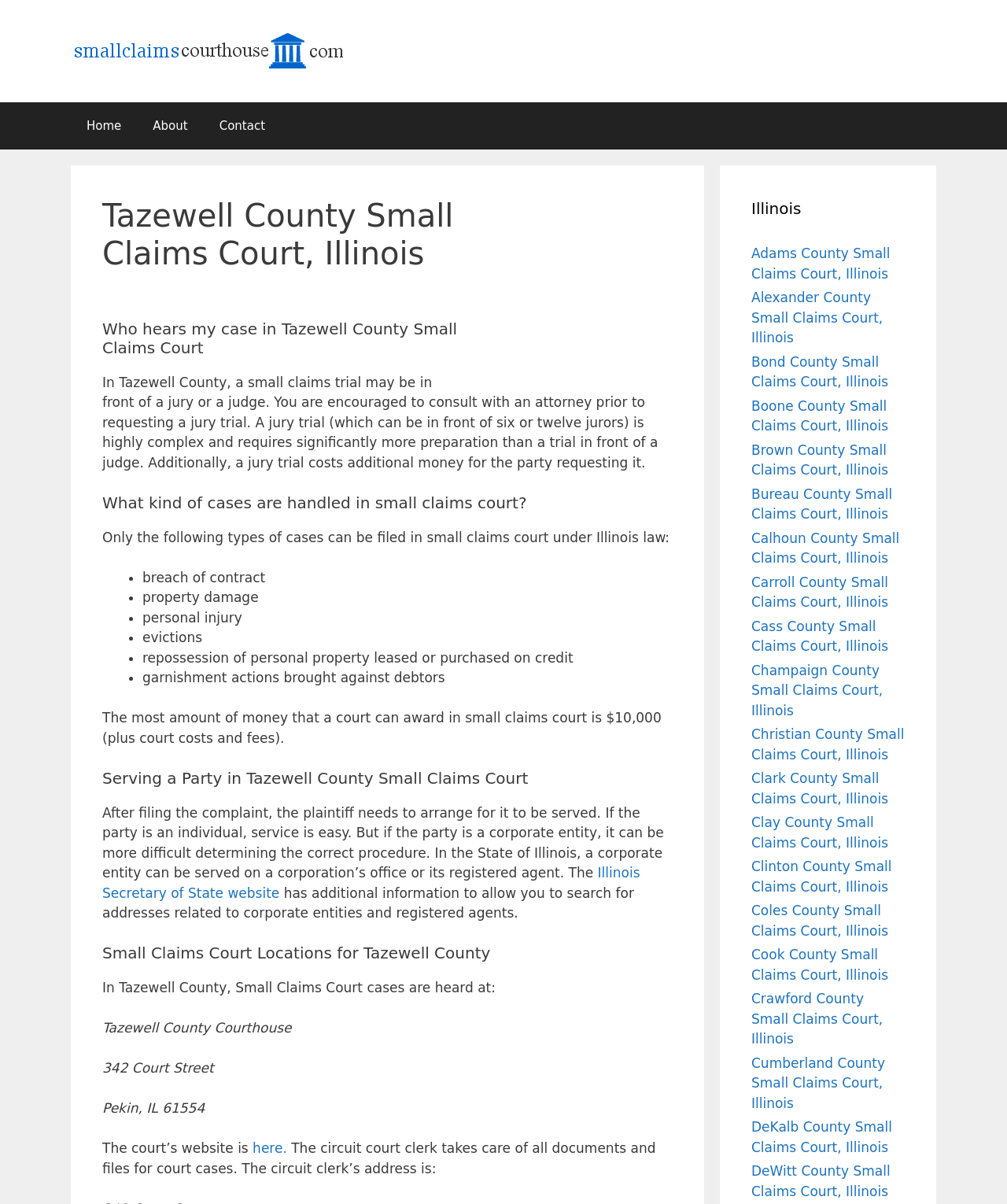What types of cases can be filed in small claims court? Based on the screenshot, please respond with a single word or phrase.

Breach of contract, property damage, etc.